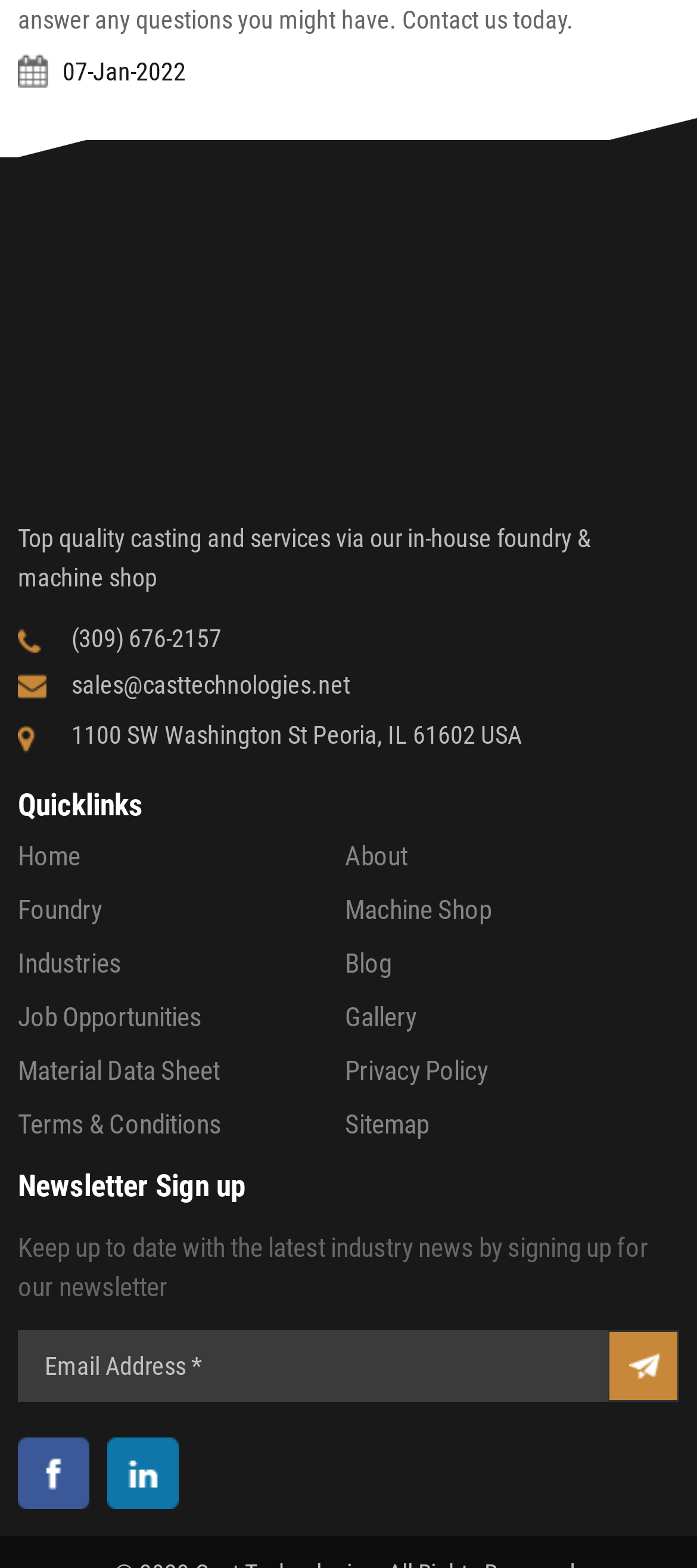Locate the bounding box coordinates of the clickable element to fulfill the following instruction: "Go to the Home page". Provide the coordinates as four float numbers between 0 and 1 in the format [left, top, right, bottom].

[0.026, 0.536, 0.115, 0.557]